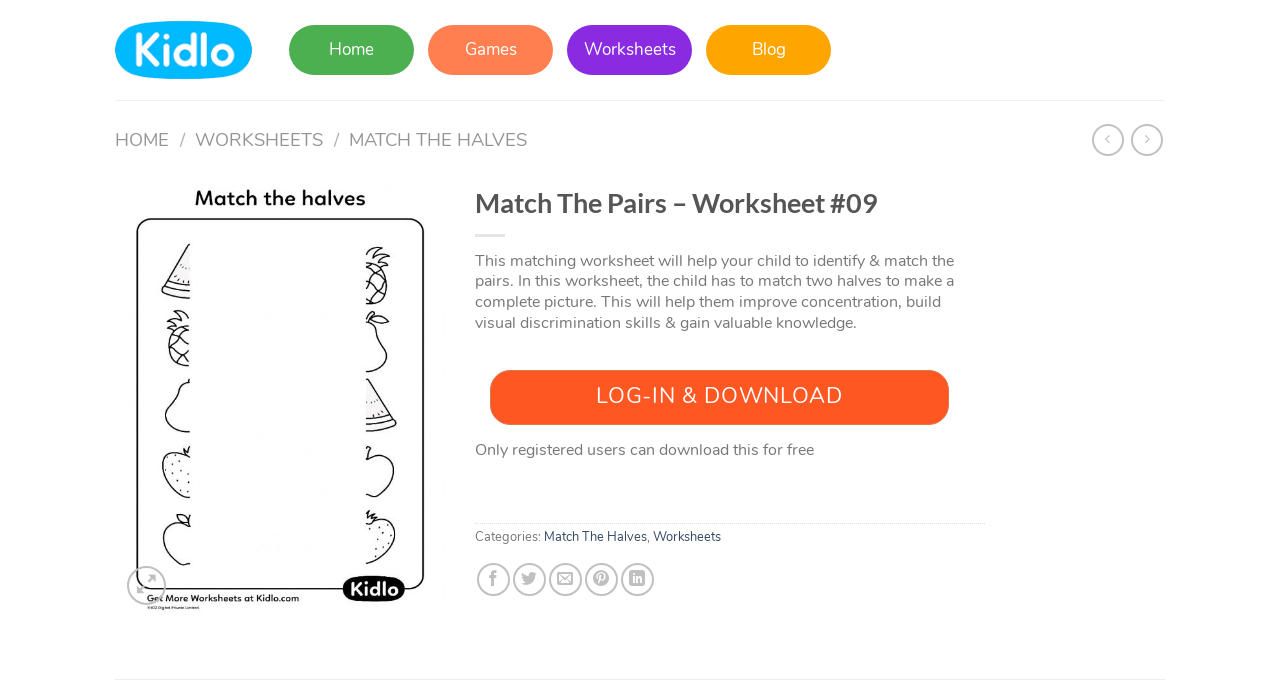Create a full and detailed caption for the entire webpage.

The webpage is a worksheet page from Kidlo.com, a website that provides educational resources for children. At the top left corner, there is a logo of Kidlo.com, which is also a link to the website's homepage. Next to the logo, there are four navigation links: "Home", "Games", "Worksheets", and "Blog".

Below the navigation links, there is a secondary navigation menu with links to "HOME", "WORKSHEETS", and "MATCH THE HALVES". On the right side of this menu, there are two icons, possibly for social media or sharing.

The main content of the page is a worksheet titled "Match The Pairs – Worksheet #09". Below the title, there is a descriptive text that explains the purpose of the worksheet, which is to help children identify and match pairs, improving their concentration, visual discrimination skills, and gaining valuable knowledge.

On the right side of the descriptive text, there is a large image that appears to be a sample of the worksheet. Below the image, there is a call-to-action button "LOG-IN & DOWNLOAD" that allows registered users to download the worksheet for free. A note below the button reminds users that only registered users can download the worksheet.

At the bottom of the page, there are categories listed, including "Match The Halves" and "Worksheets", which are also links to related resources. There are also five icons on the bottom right corner, possibly for rating or feedback.

Overall, the webpage is a resource page for a specific worksheet, providing a description, a sample image, and a call-to-action to download the worksheet.